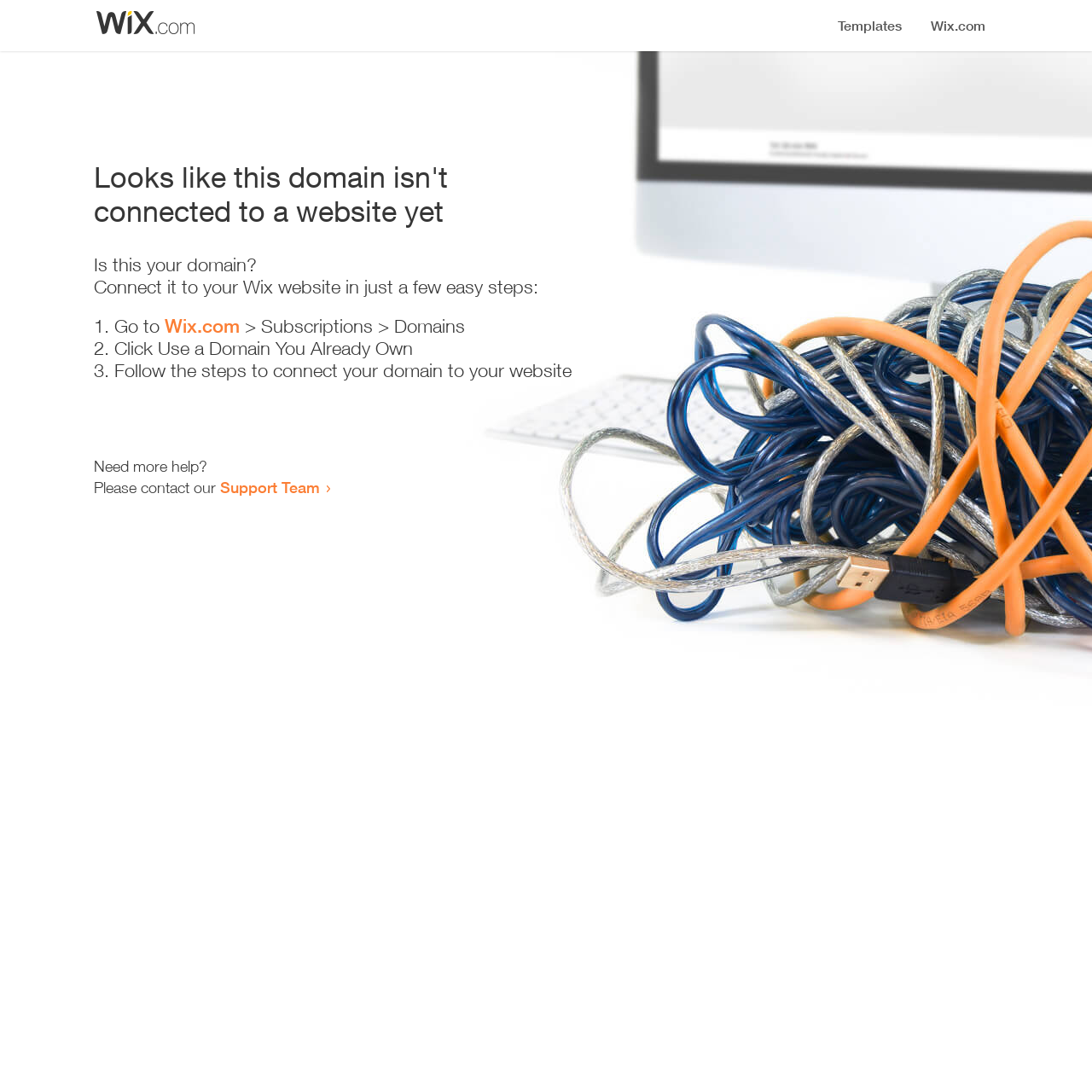What is the first step to connect my domain?
Please answer the question with a detailed response using the information from the screenshot.

The first step to connect my domain is to 'Go to Wix.com', as indicated by the list marker '1.' and the link 'Wix.com'.